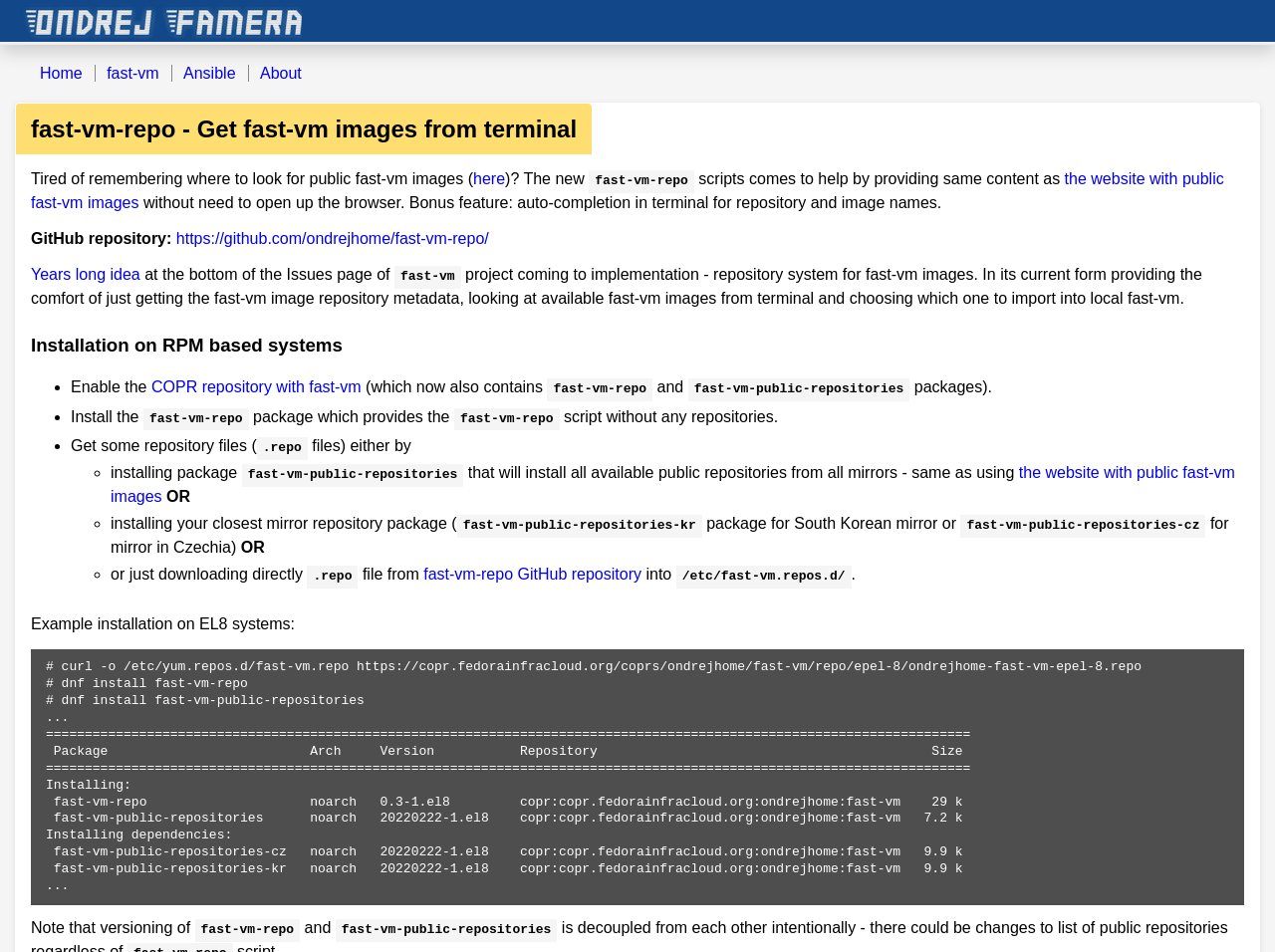Where can you find the fast-vm-repo GitHub repository? Analyze the screenshot and reply with just one word or a short phrase.

Link on the webpage